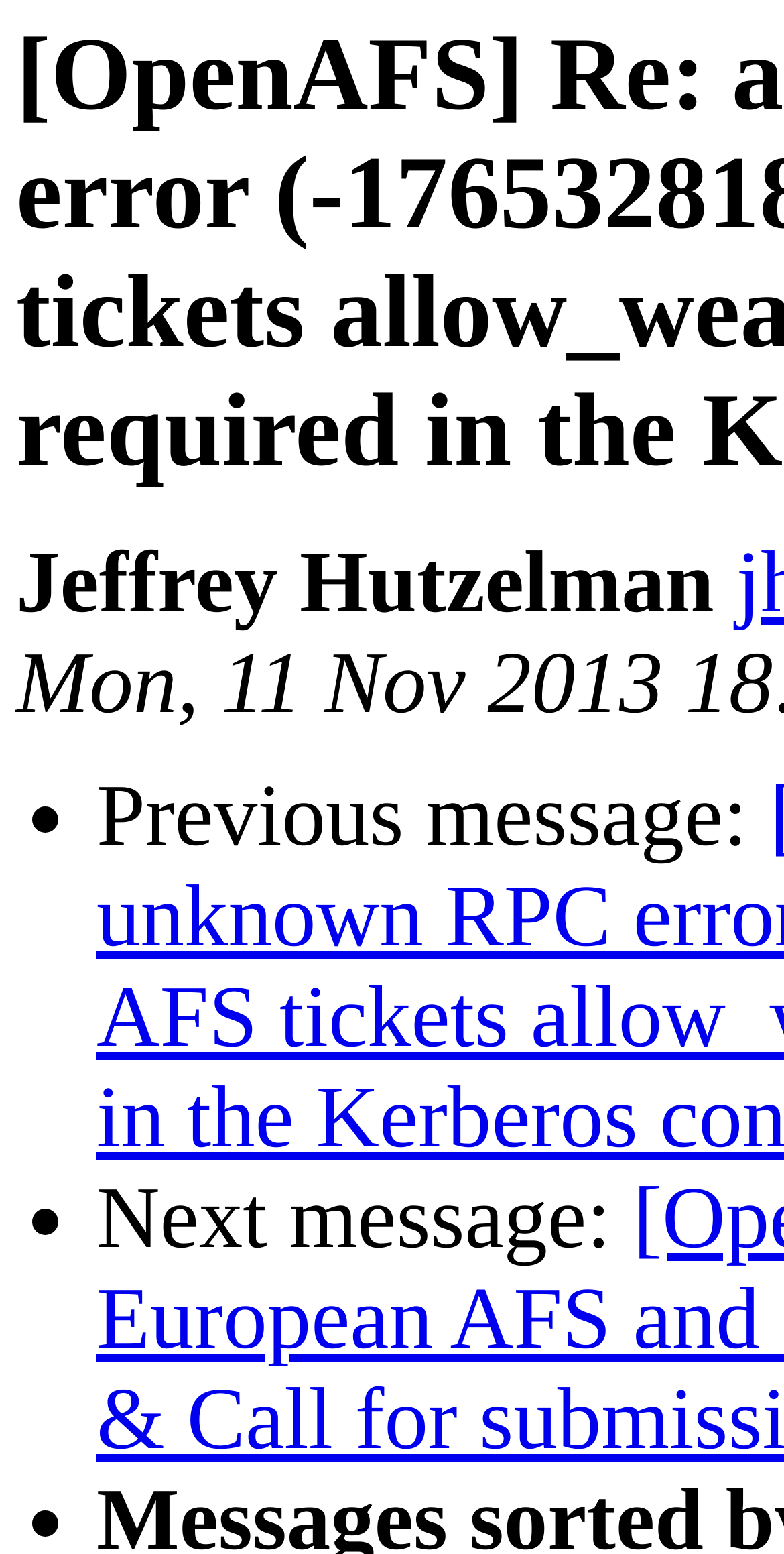Please find and generate the text of the main header of the webpage.

[OpenAFS] Re: aklog error: unknown RPC error (-1765328184) while getting AFS tickets allow_weak_enctypes may be required in the Kerberos configuration